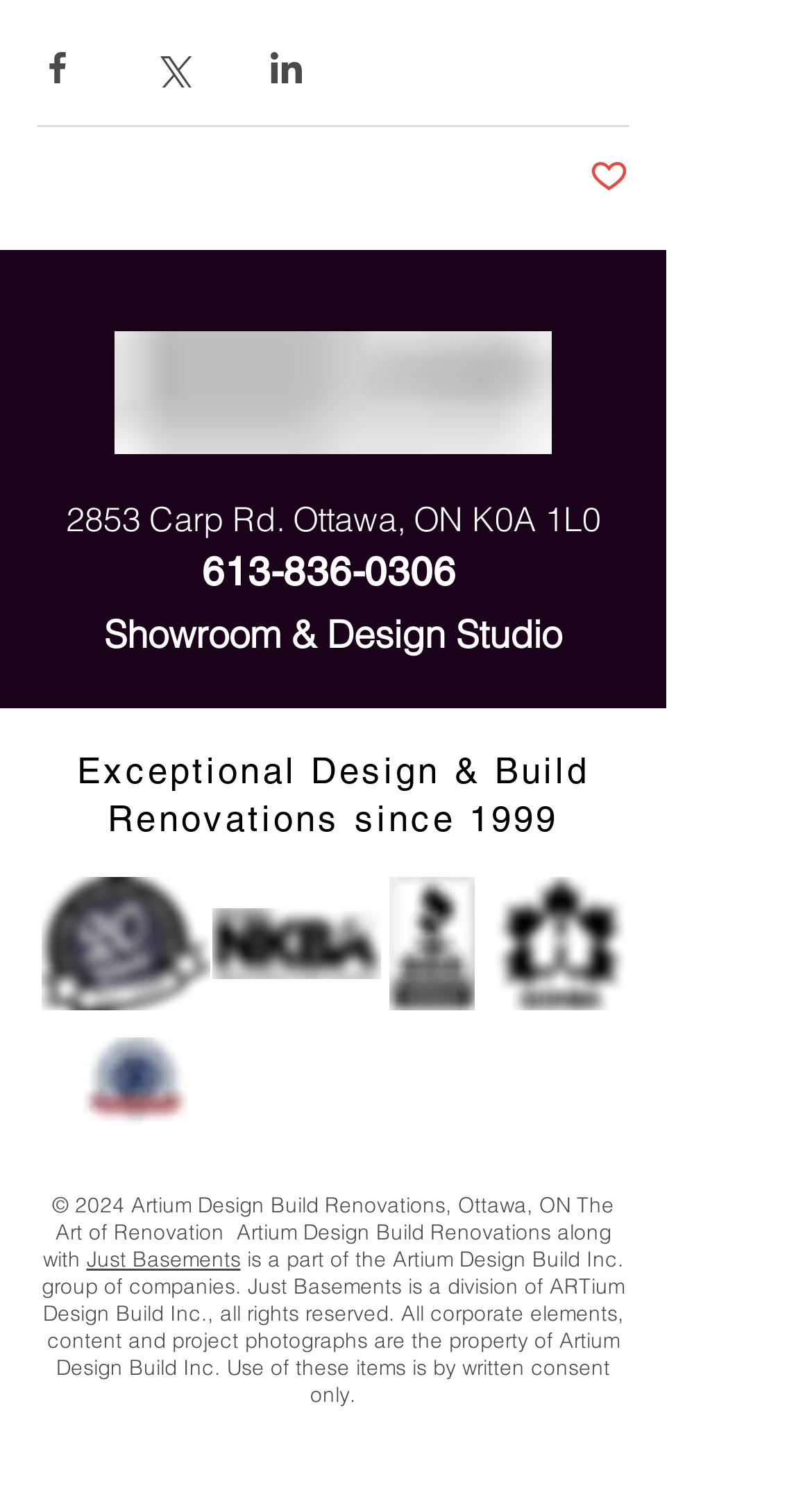What is the address of the showroom?
Please look at the screenshot and answer in one word or a short phrase.

2853 Carp Rd. Ottawa, ON K0A 1L0